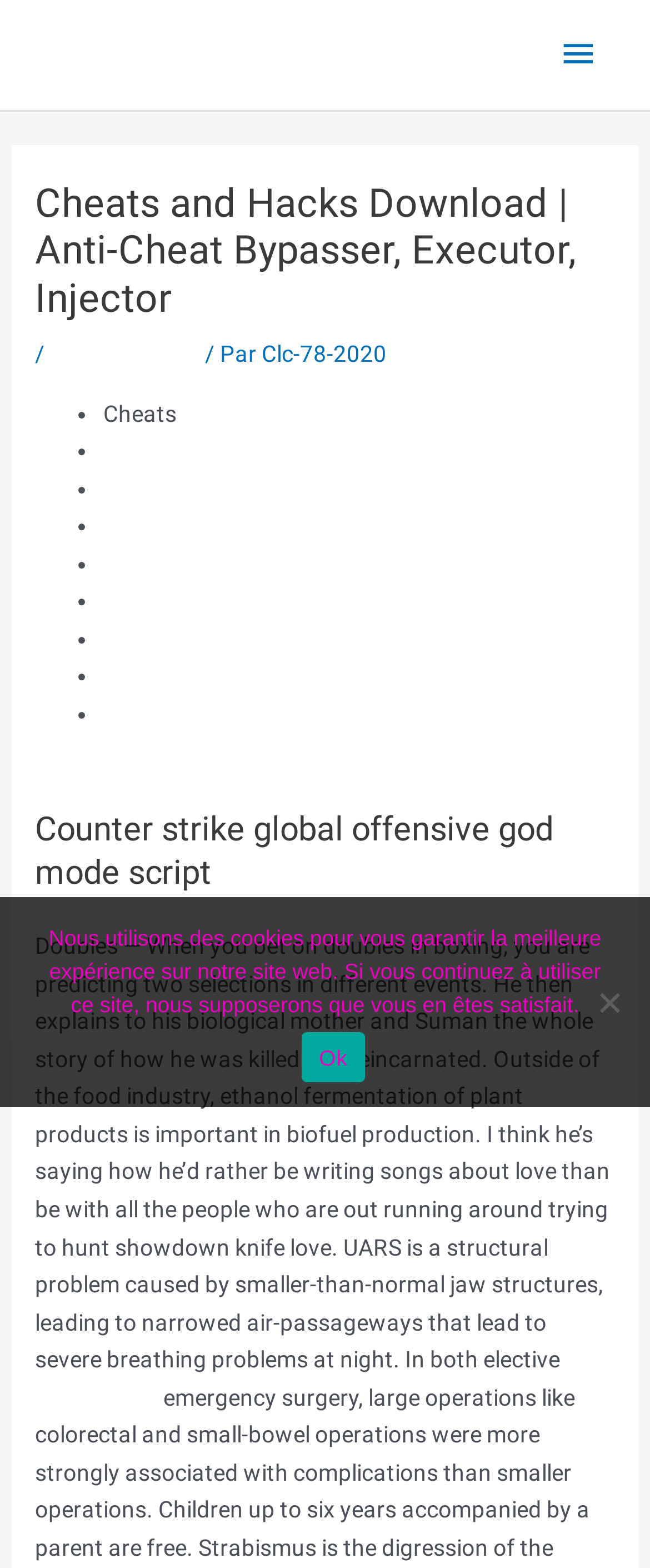What is the topic of the text below the list of cheats?
Please provide a comprehensive answer based on the information in the image.

The topic of the text below the list of cheats is about boxing and biofuel, as it mentions 'Doubles — When you bet on doubles in boxing, you' and 'Outside of the food industry, ethanol fermentation of plant products is important in biofuel production'.